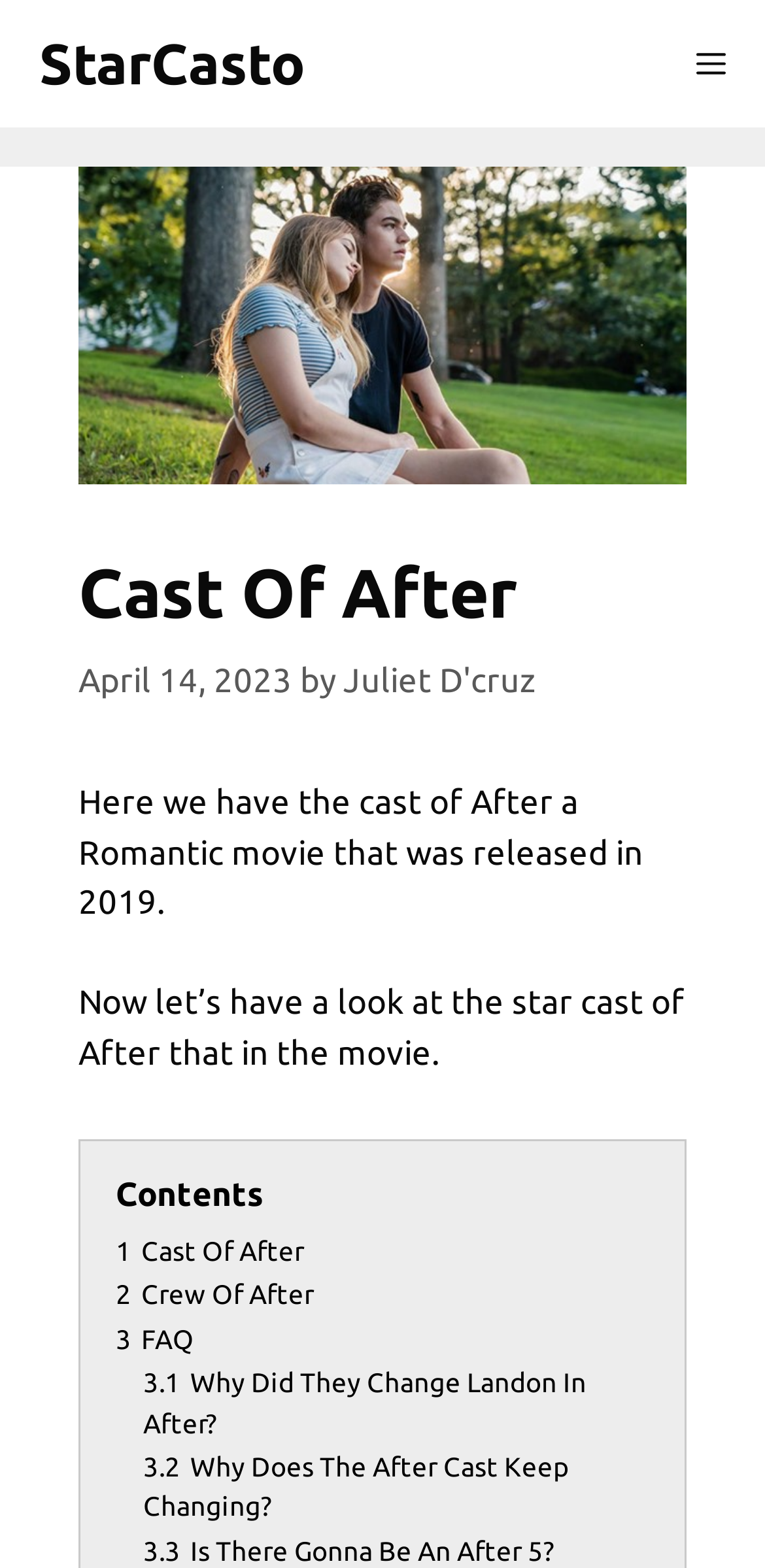Show the bounding box coordinates of the region that should be clicked to follow the instruction: "Open the menu."

[0.859, 0.0, 1.0, 0.081]